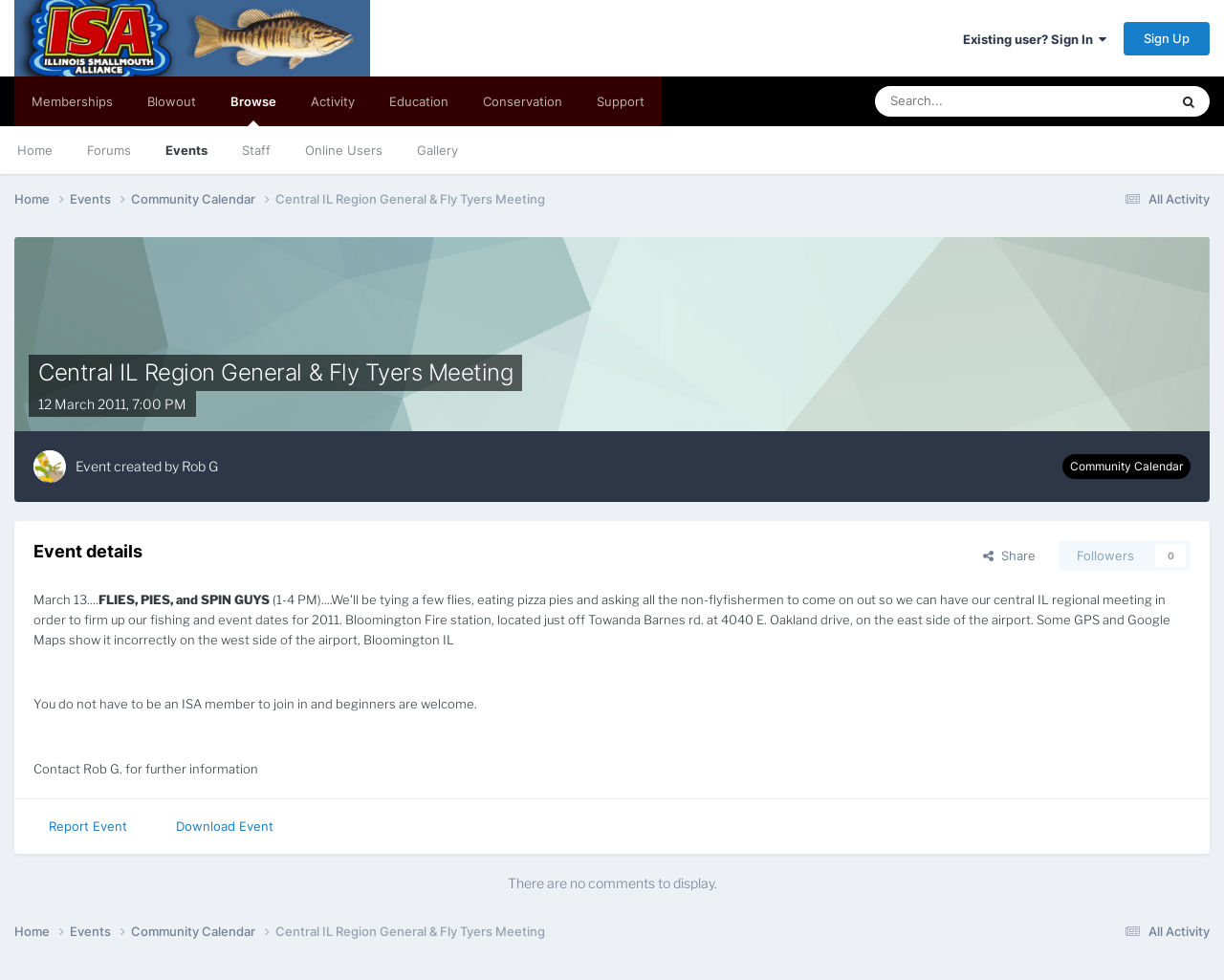Pinpoint the bounding box coordinates of the clickable element needed to complete the instruction: "Sign in to the forum". The coordinates should be provided as four float numbers between 0 and 1: [left, top, right, bottom].

[0.787, 0.032, 0.904, 0.048]